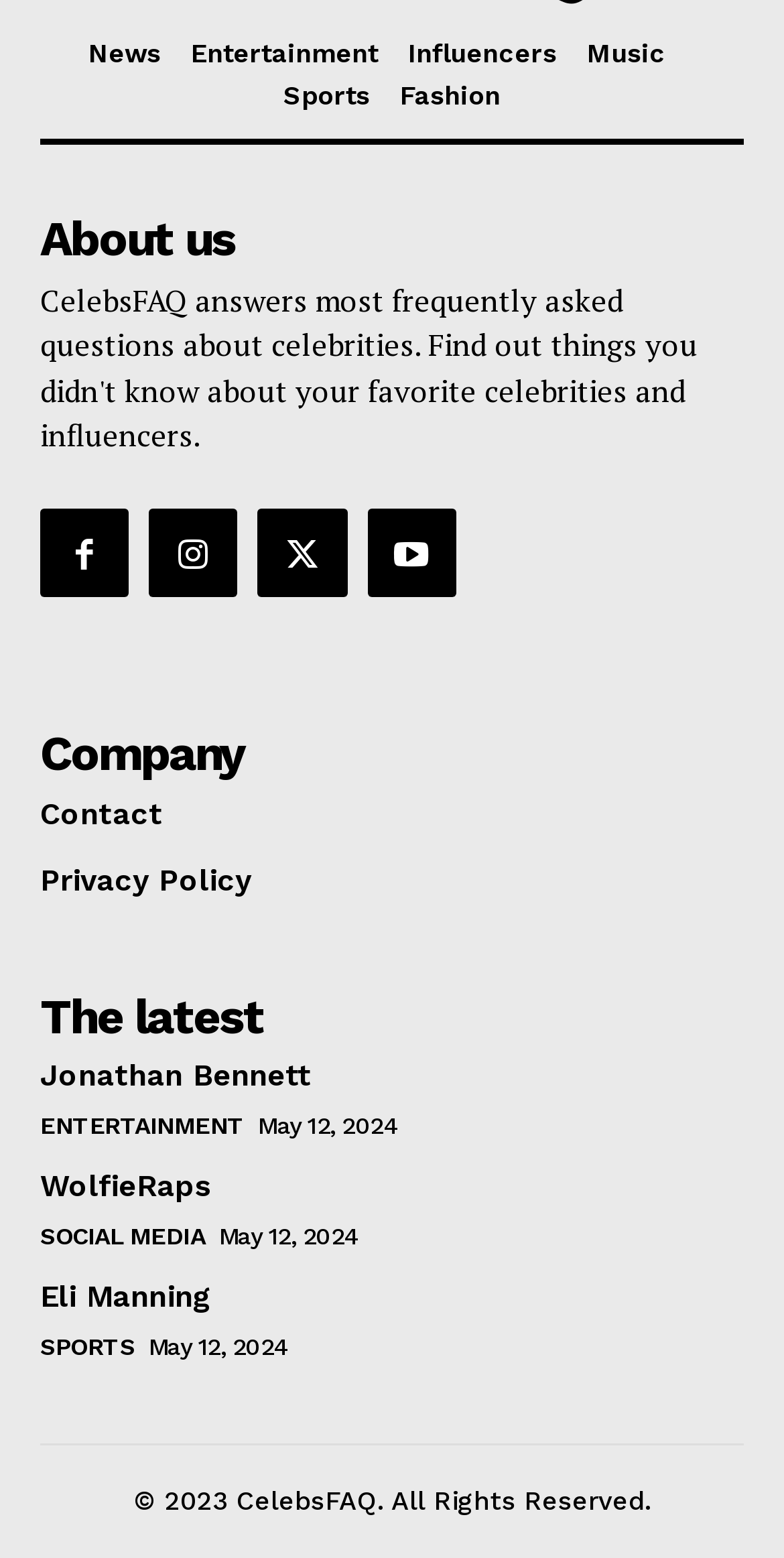With reference to the screenshot, provide a detailed response to the question below:
How many social media links are there?

I examined the links on the webpage and found four social media links represented by icons, which are '', '', '', and ''.